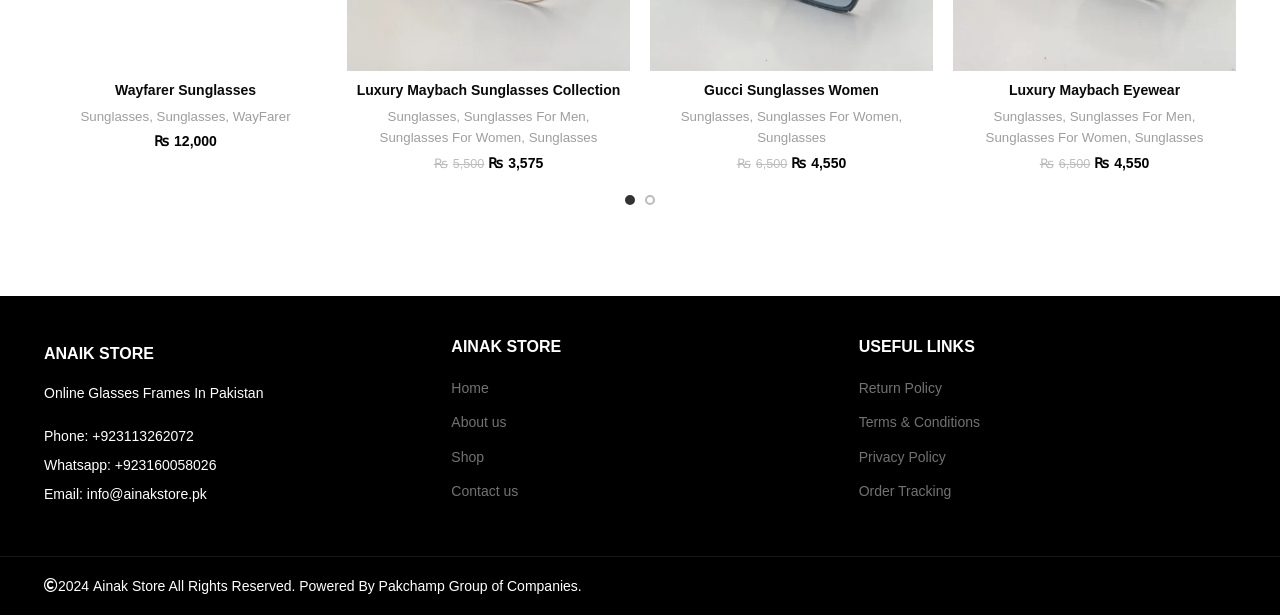For the element described, predict the bounding box coordinates as (top-left x, top-left y, bottom-right x, bottom-right y). All values should be between 0 and 1. Element description: Luxury Maybach Sunglasses Collection

[0.279, 0.134, 0.485, 0.16]